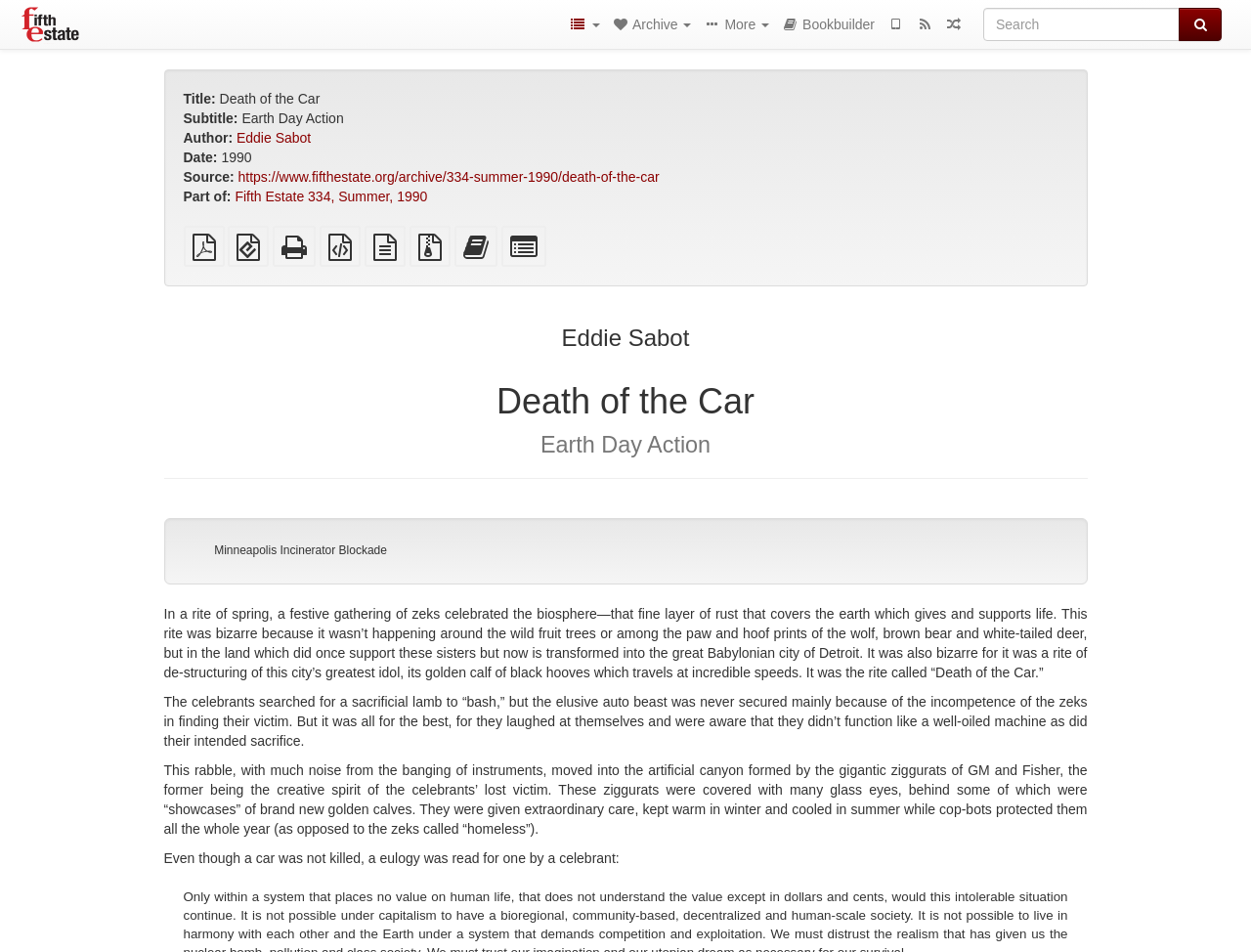Given the webpage screenshot, identify the bounding box of the UI element that matches this description: "EPUB (for mobile devices)".

[0.182, 0.256, 0.215, 0.273]